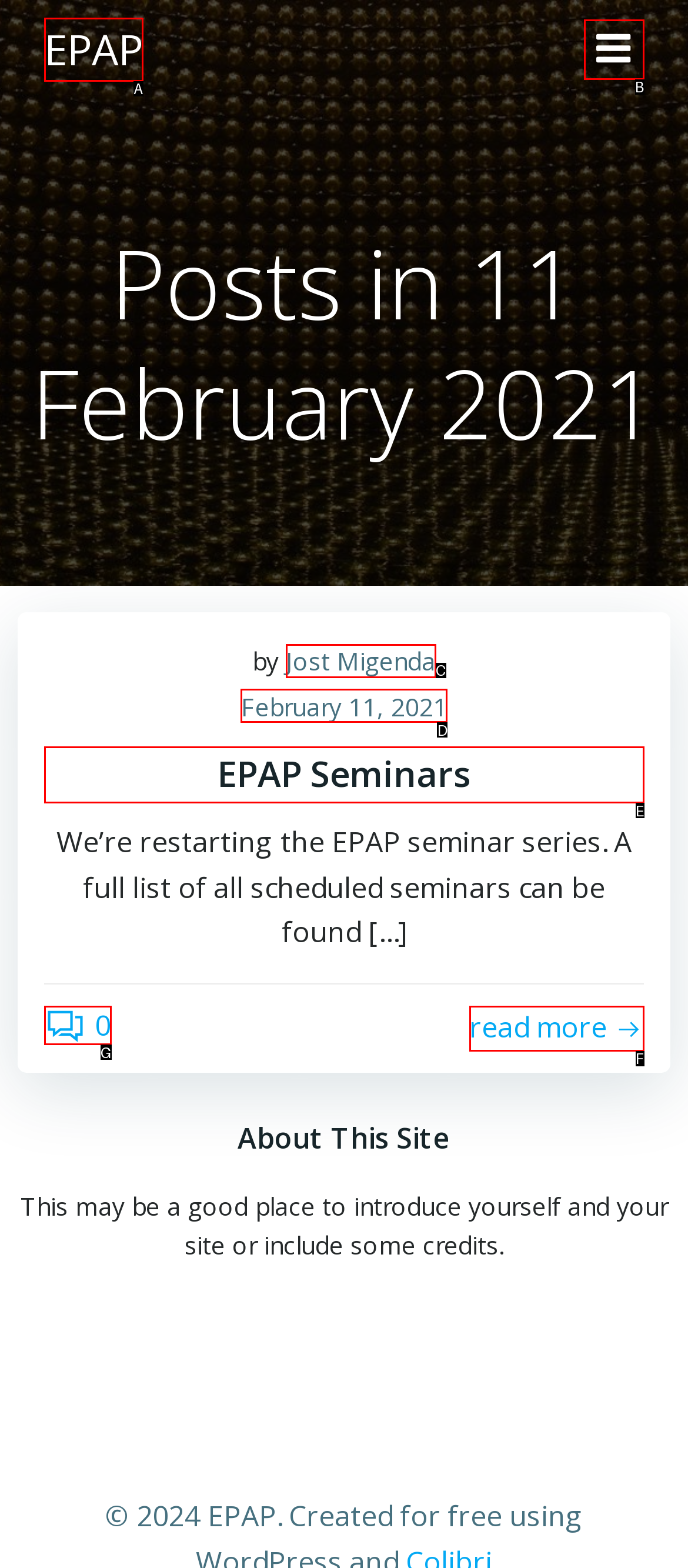Using the description: February 11, 2021, find the corresponding HTML element. Provide the letter of the matching option directly.

D